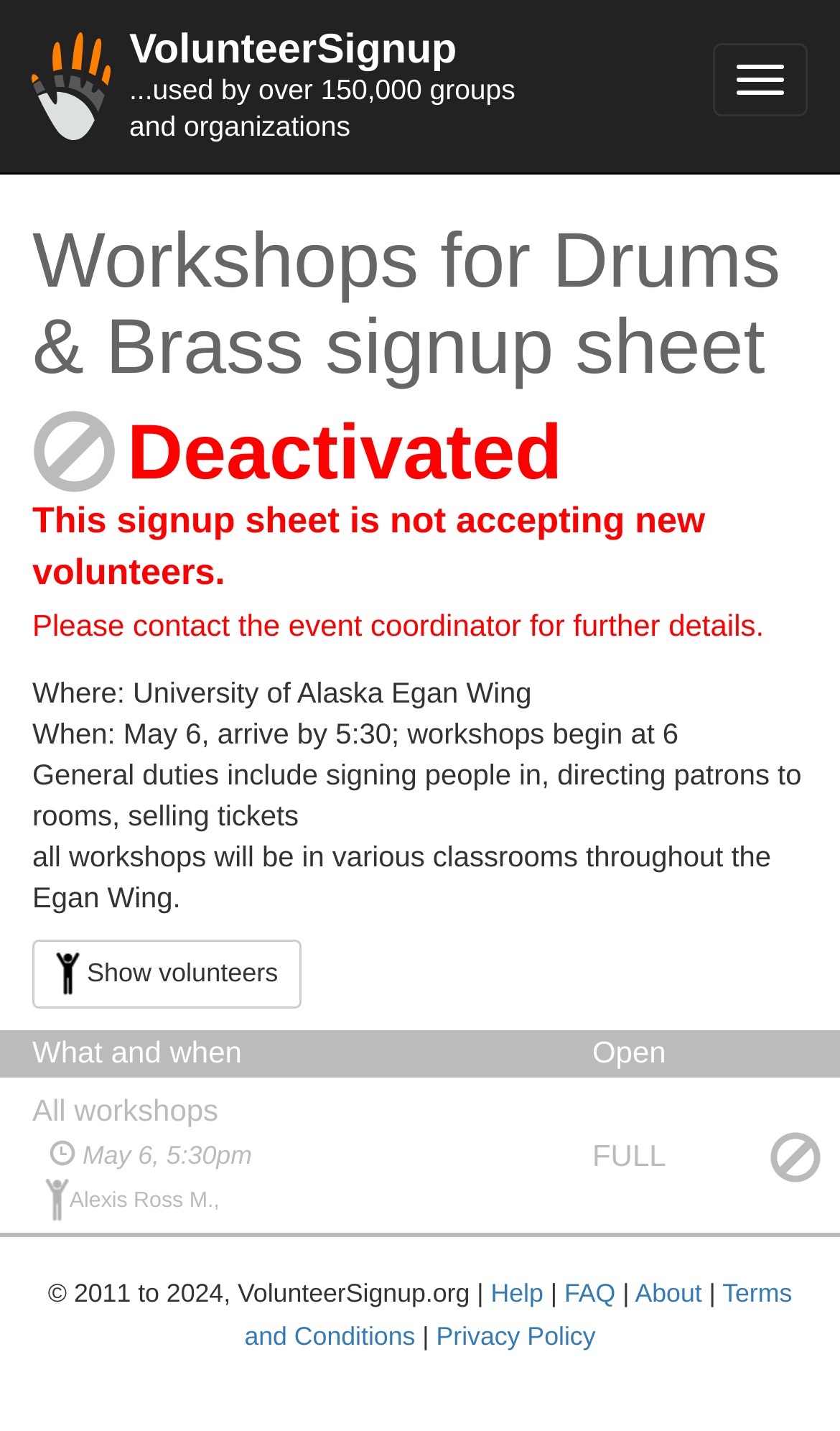What is the date and time of the event?
Answer with a single word or short phrase according to what you see in the image.

May 6, 5:30pm